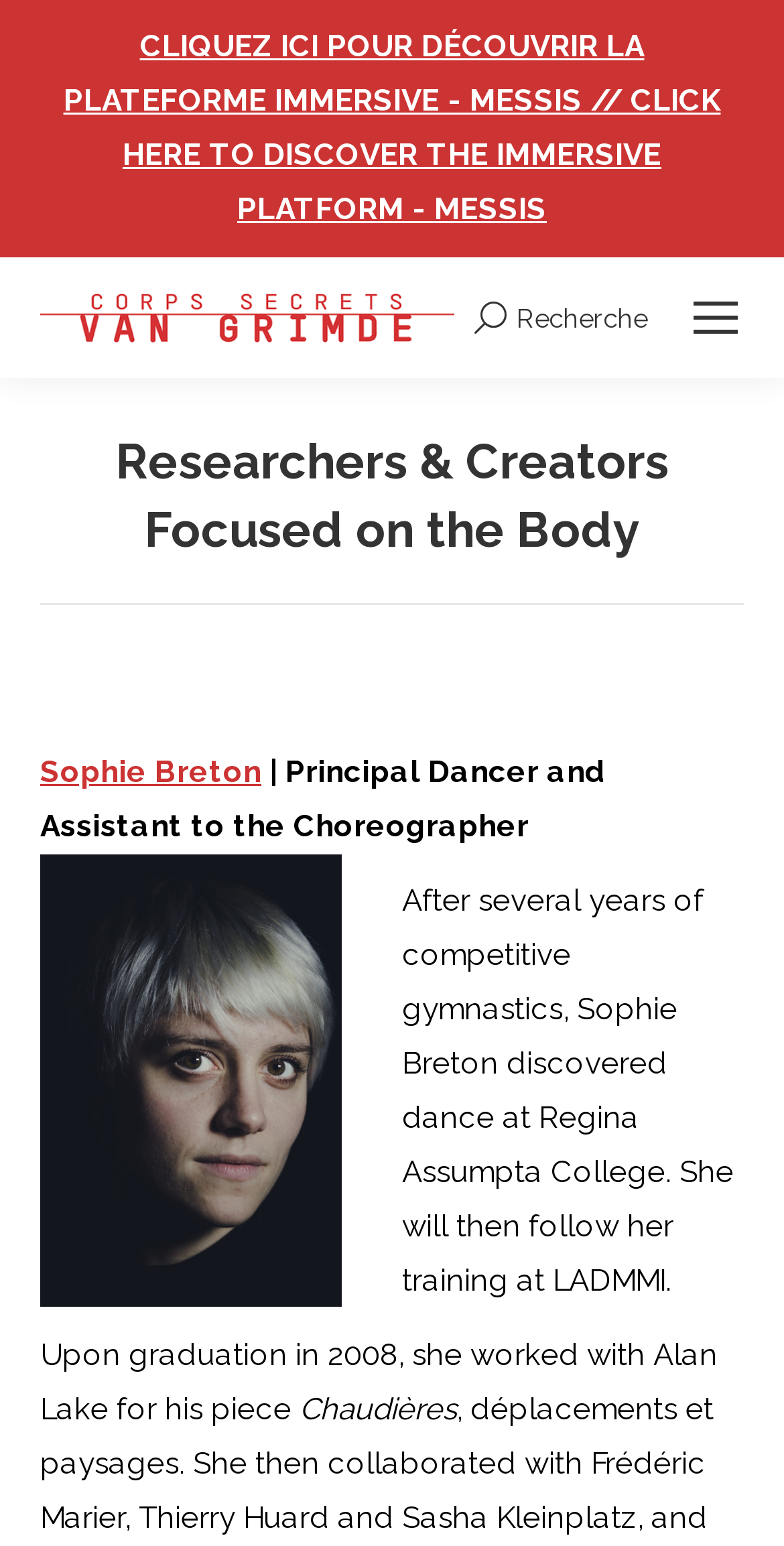What is the principal heading displayed on the webpage?

Researchers & Creators Focused on the Body